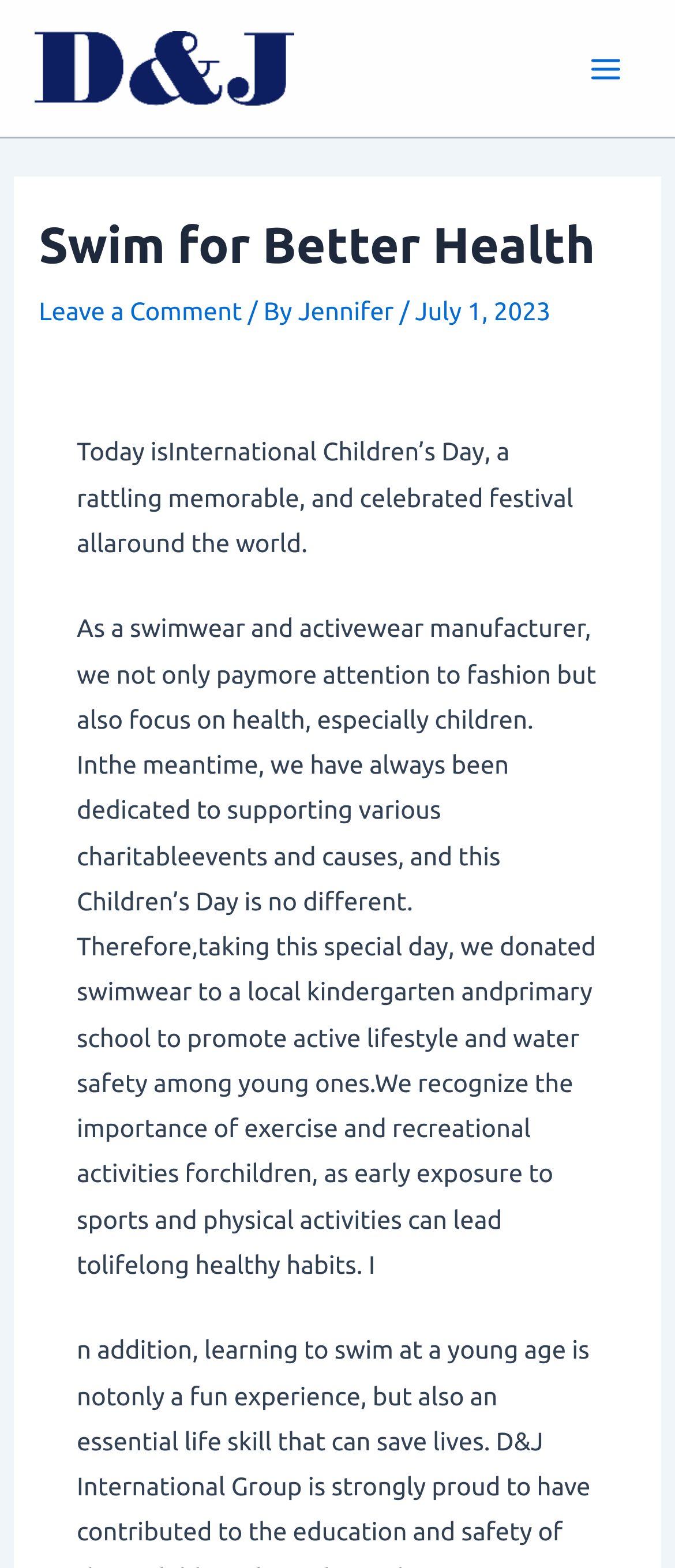What is the main topic of the latest article?
Provide an in-depth answer to the question, covering all aspects.

I found the main topic of the latest article by reading the first sentence of the article, which mentions 'Today is International Children’s Day, a rattling memorable, and celebrated festival all around the world.'